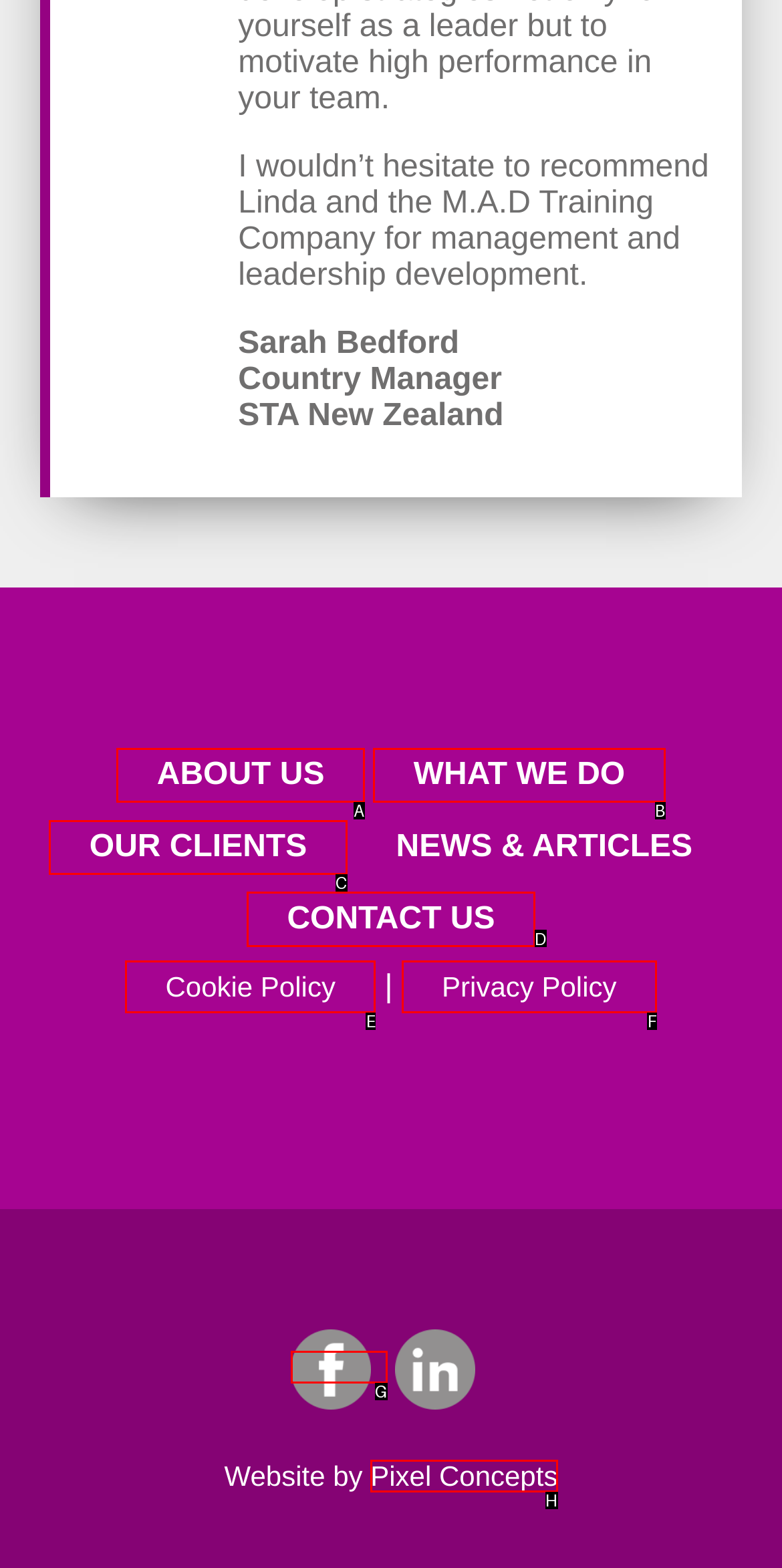Which HTML element should be clicked to complete the task: Click CONTACT US? Answer with the letter of the corresponding option.

D